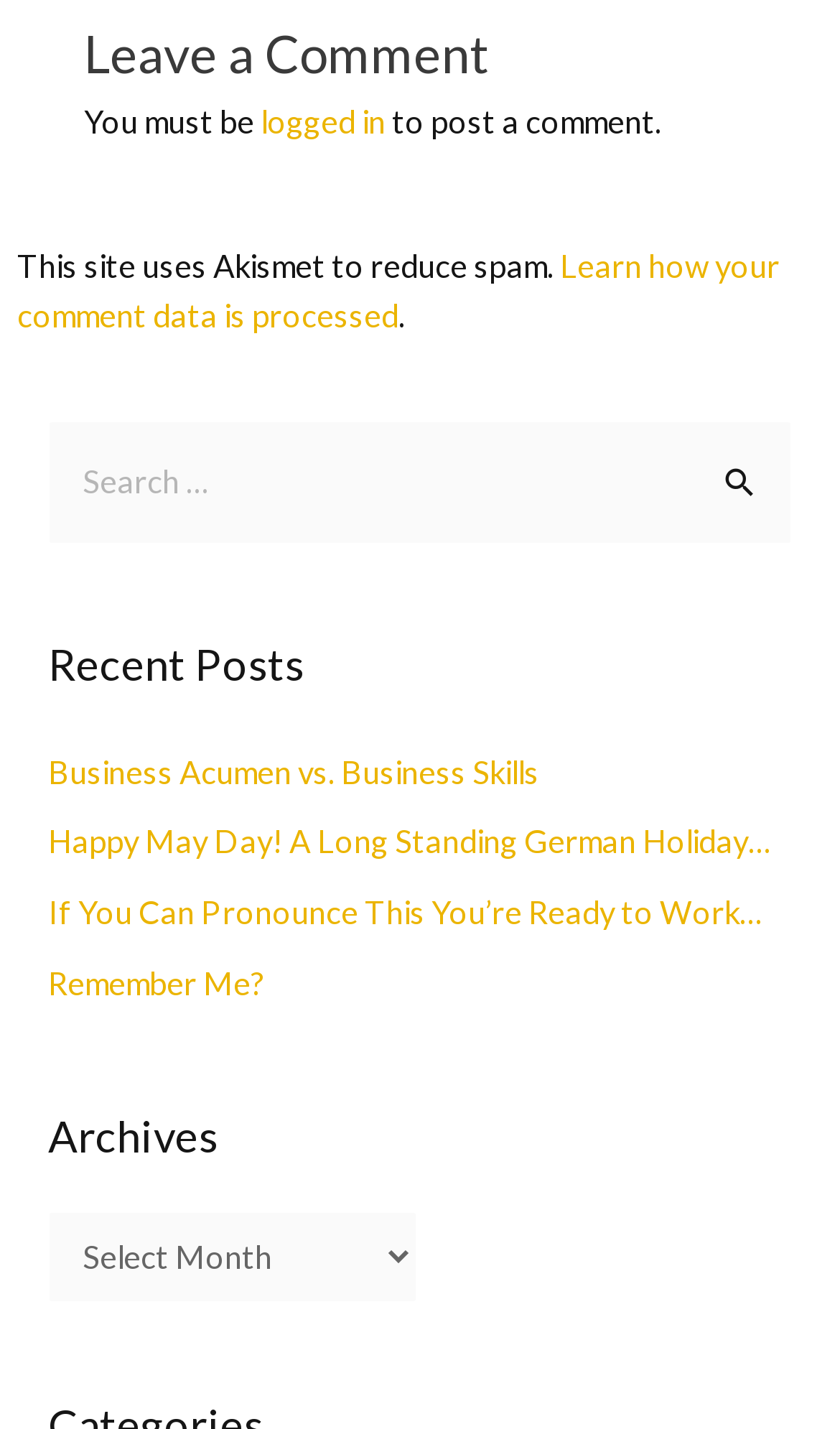What is the purpose of Akismet?
Based on the image, answer the question in a detailed manner.

The text 'This site uses Akismet to reduce spam.' indicates that Akismet is used to reduce spam on the website.